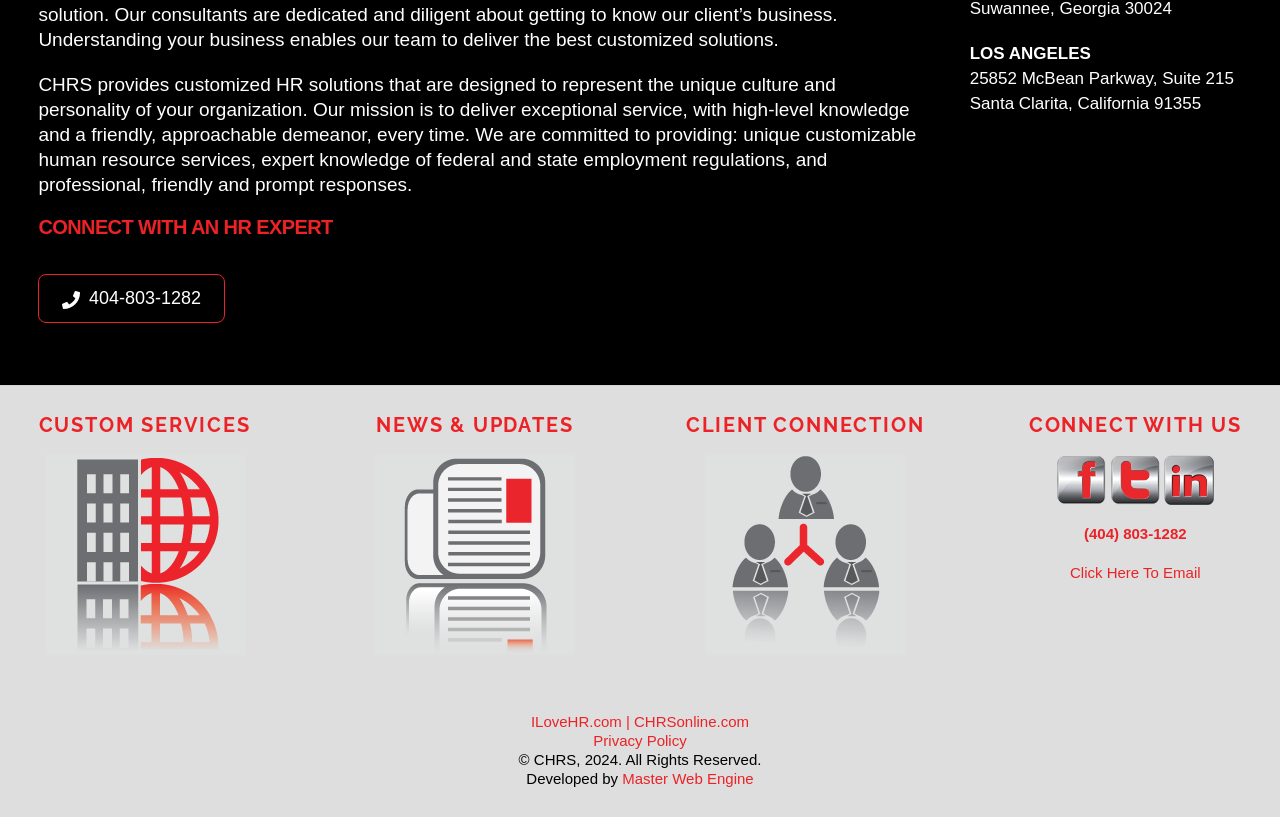Identify the bounding box coordinates of the area that should be clicked in order to complete the given instruction: "Read news and updates". The bounding box coordinates should be four float numbers between 0 and 1, i.e., [left, top, right, bottom].

[0.258, 0.557, 0.484, 0.802]